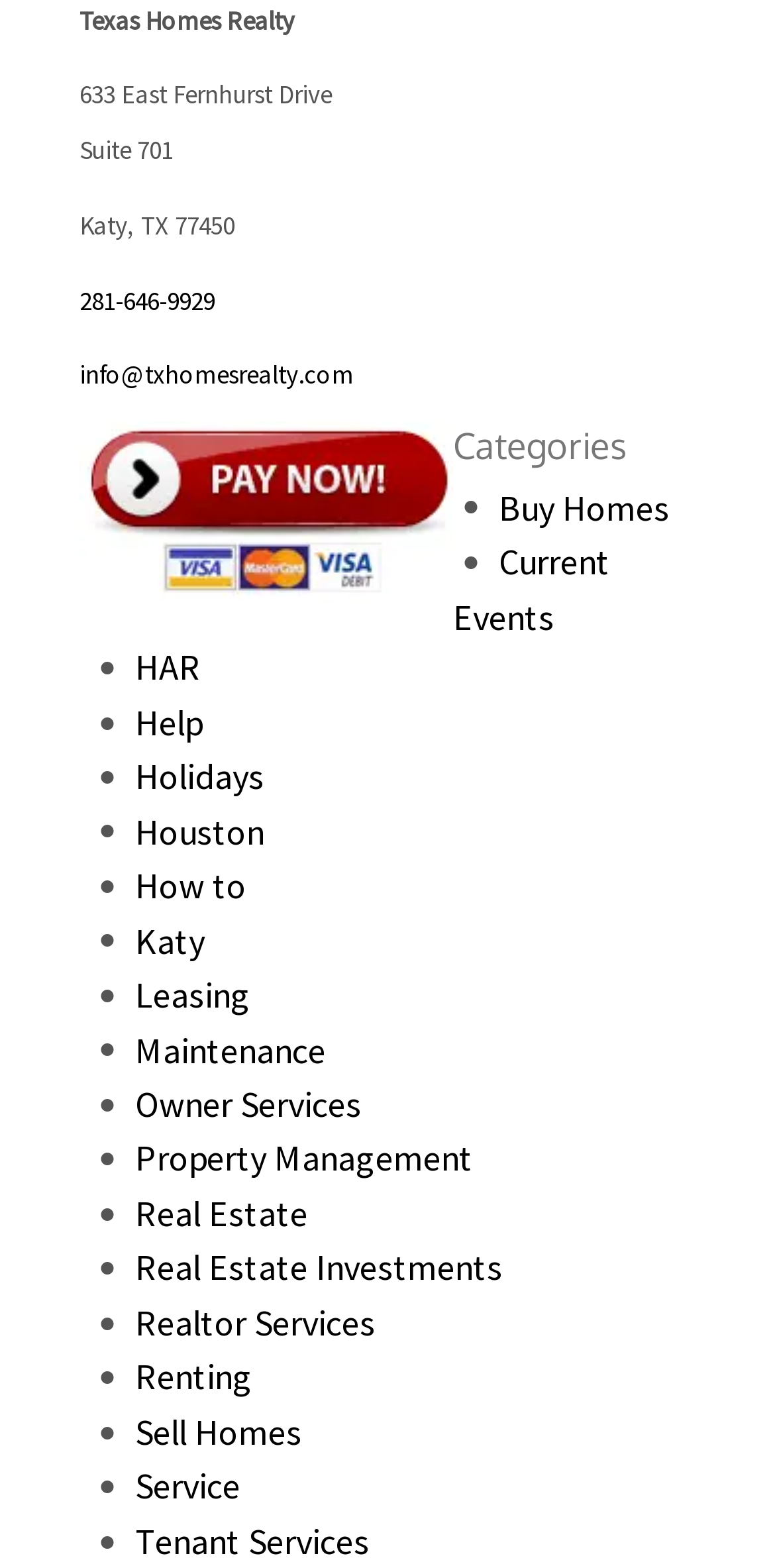What is the email address?
Answer the question in a detailed and comprehensive manner.

The email address is obtained from the link element that contains the email address, which is located below the phone number.